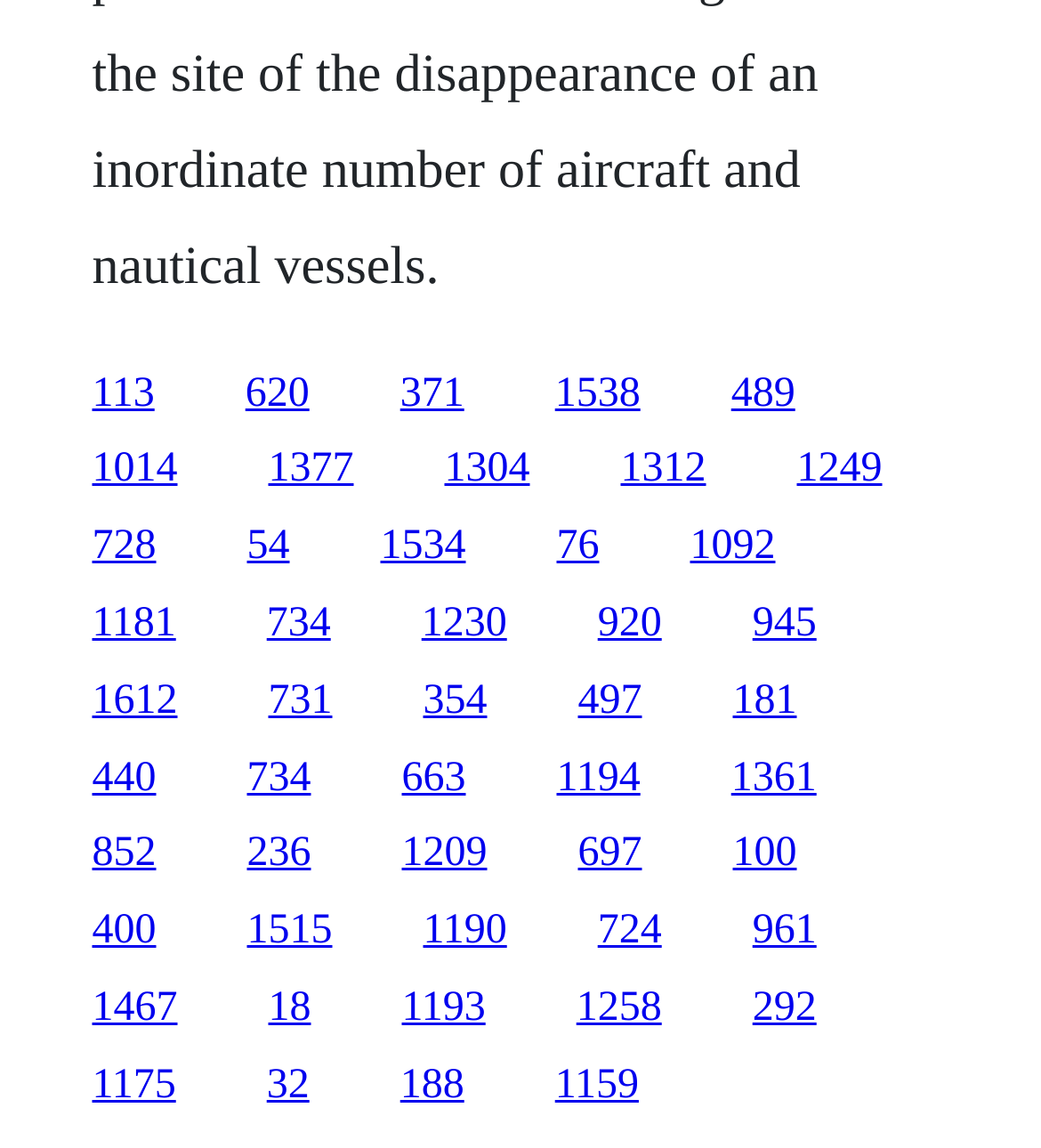Please identify the bounding box coordinates of the region to click in order to complete the task: "visit the second link". The coordinates must be four float numbers between 0 and 1, specified as [left, top, right, bottom].

[0.236, 0.322, 0.297, 0.362]